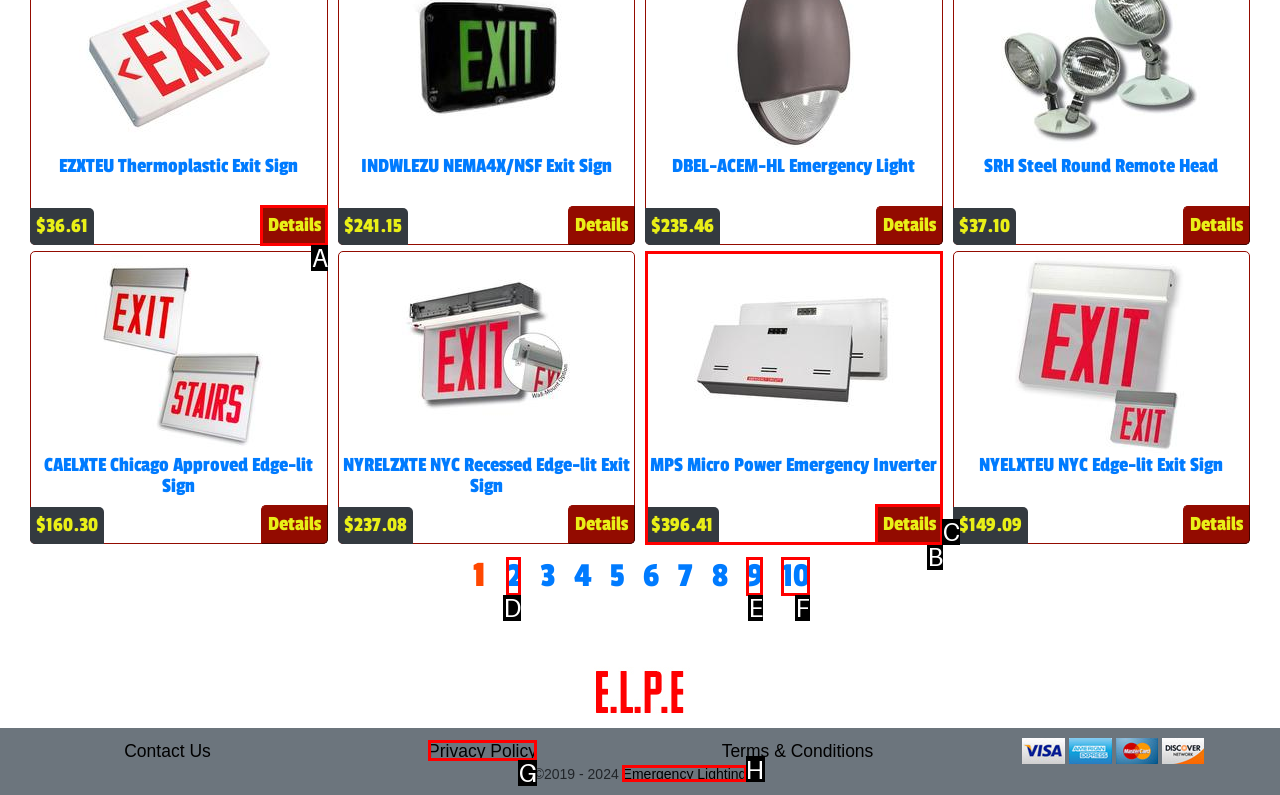With the description: Emergency Lighting, find the option that corresponds most closely and answer with its letter directly.

H